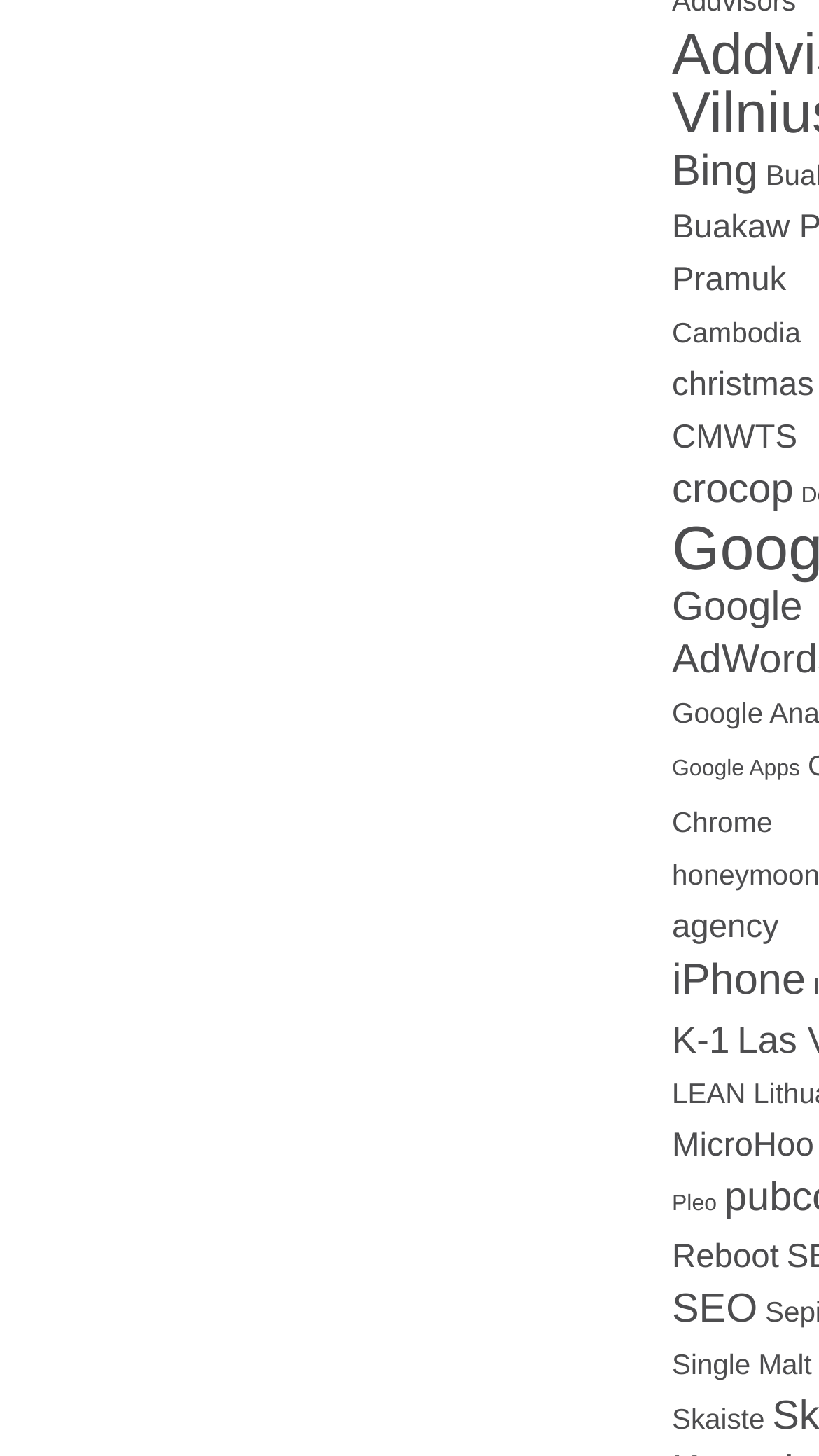Show the bounding box coordinates of the region that should be clicked to follow the instruction: "Learn about SEO."

[0.821, 0.885, 0.925, 0.915]